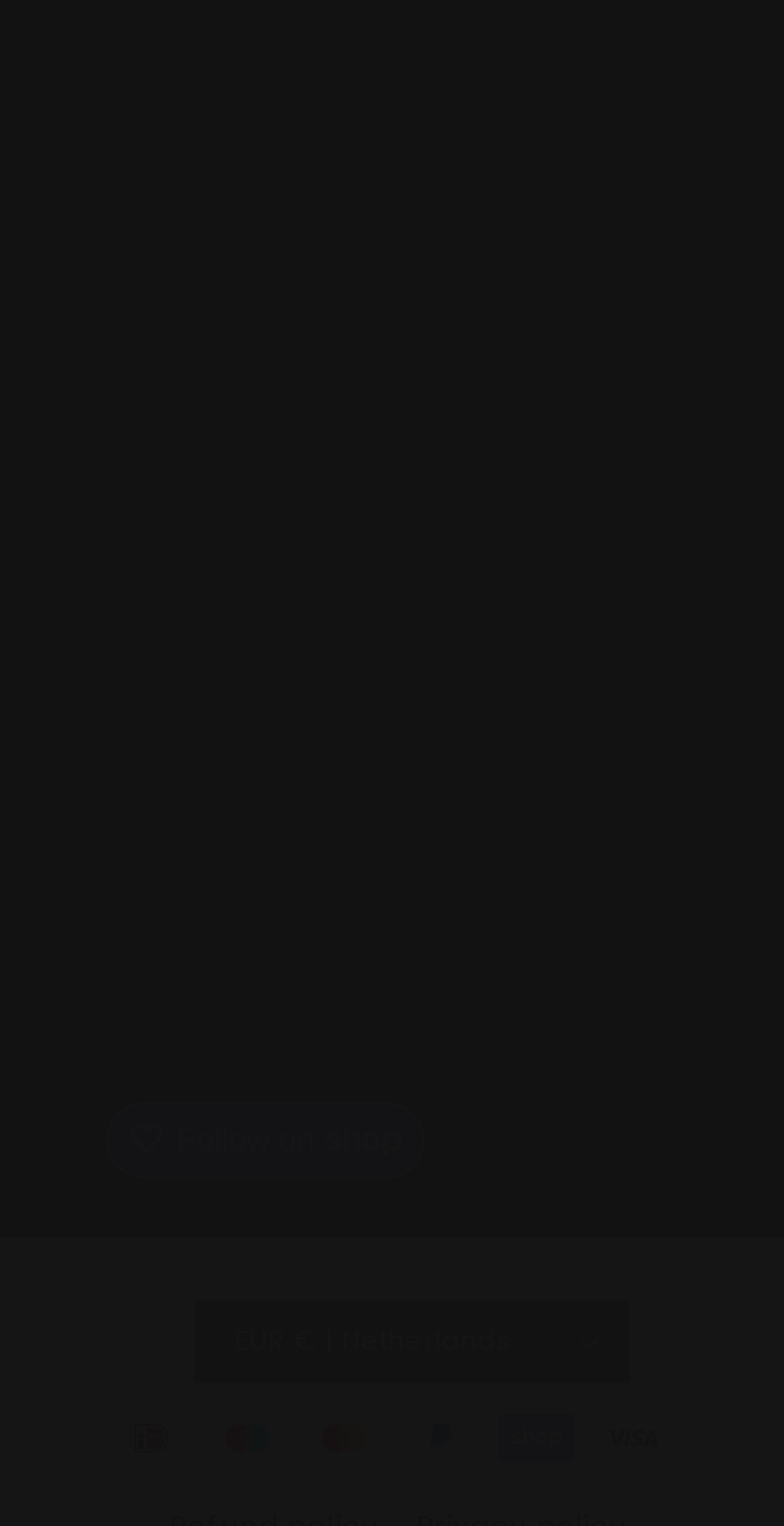Give a one-word or one-phrase response to the question: 
How many social media links are there?

3